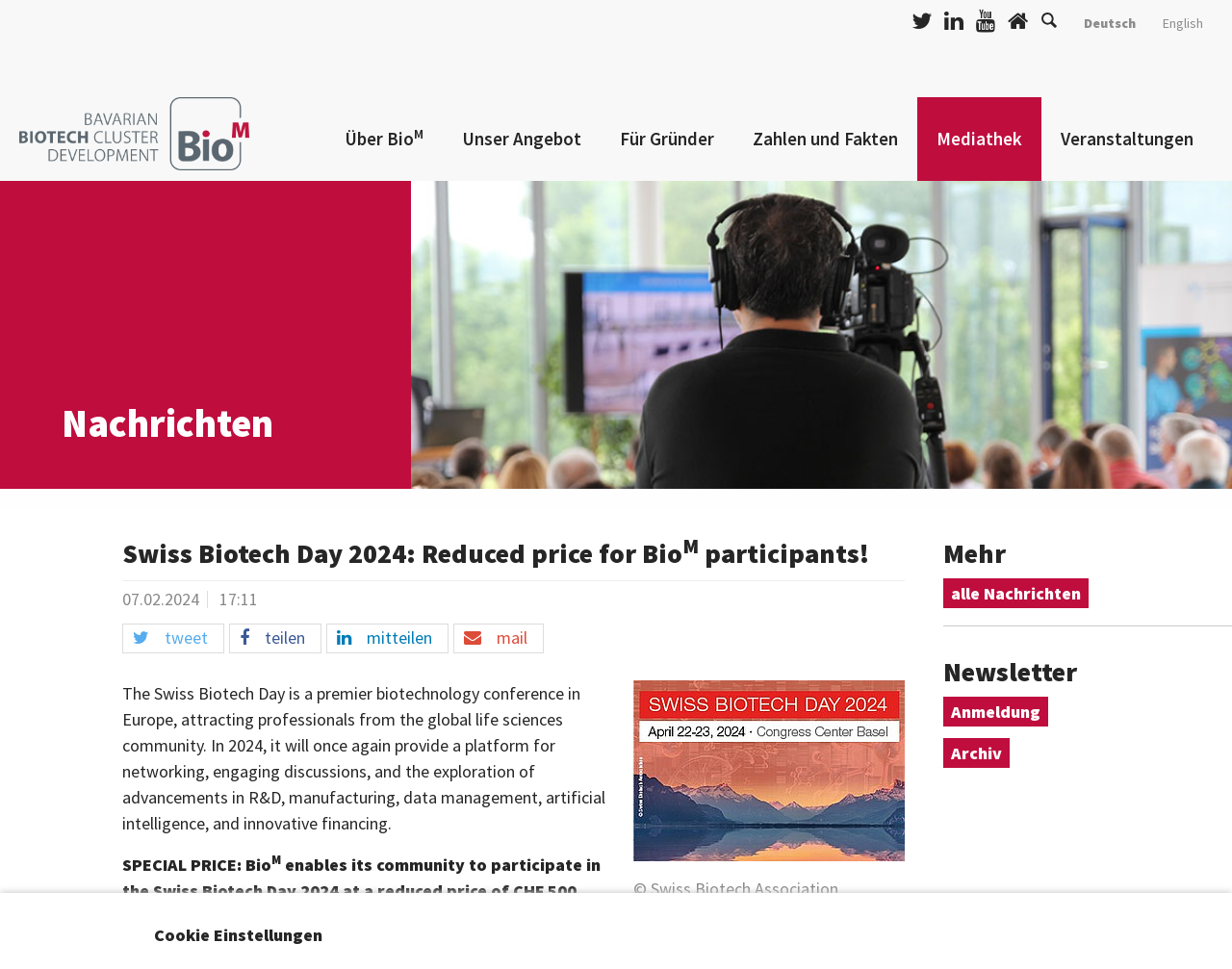Please indicate the bounding box coordinates for the clickable area to complete the following task: "Click the 'HOME' link". The coordinates should be specified as four float numbers between 0 and 1, i.e., [left, top, right, bottom].

None